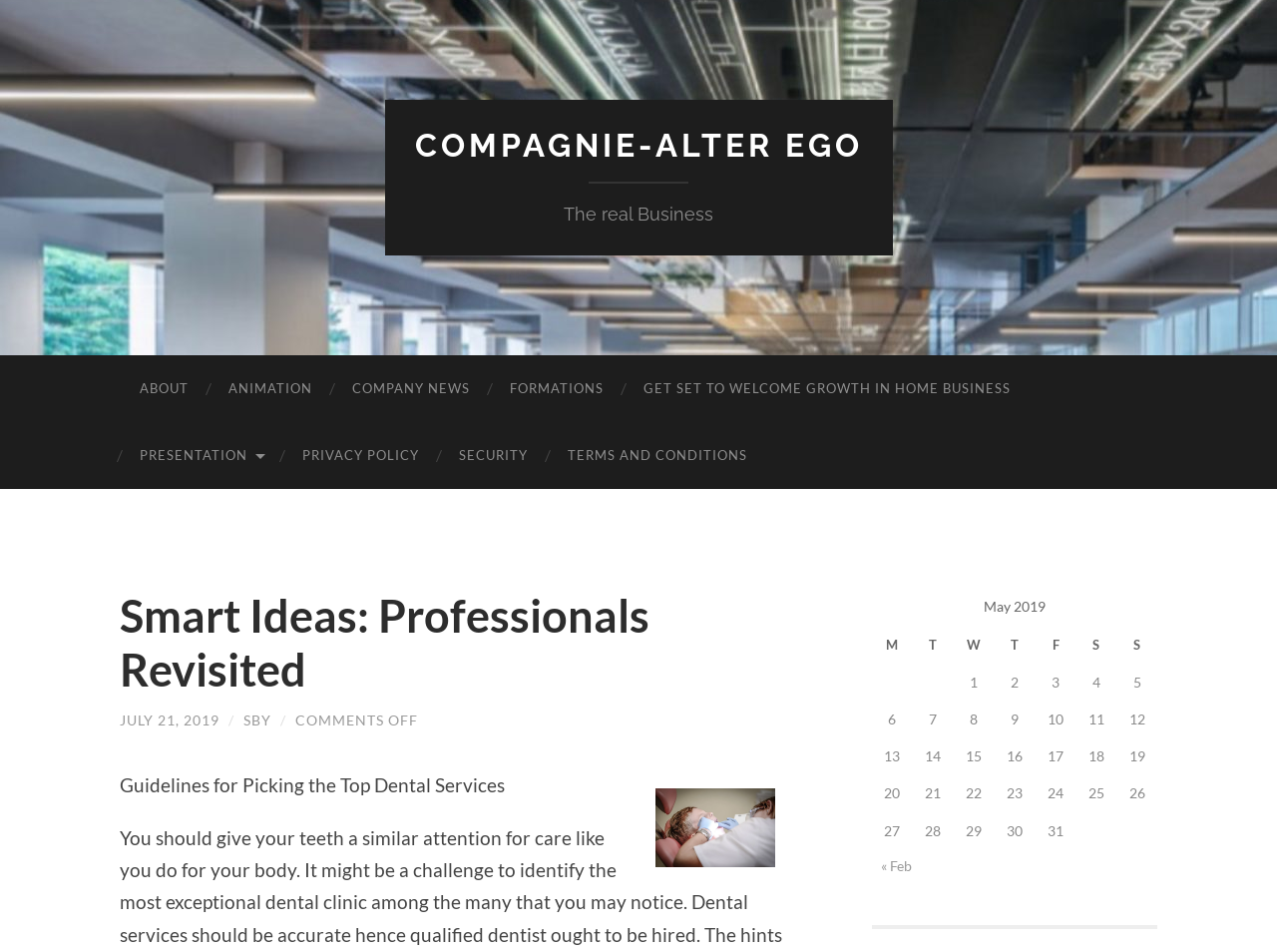Find the bounding box of the UI element described as follows: "Compagnie-alter ego".

[0.325, 0.133, 0.675, 0.172]